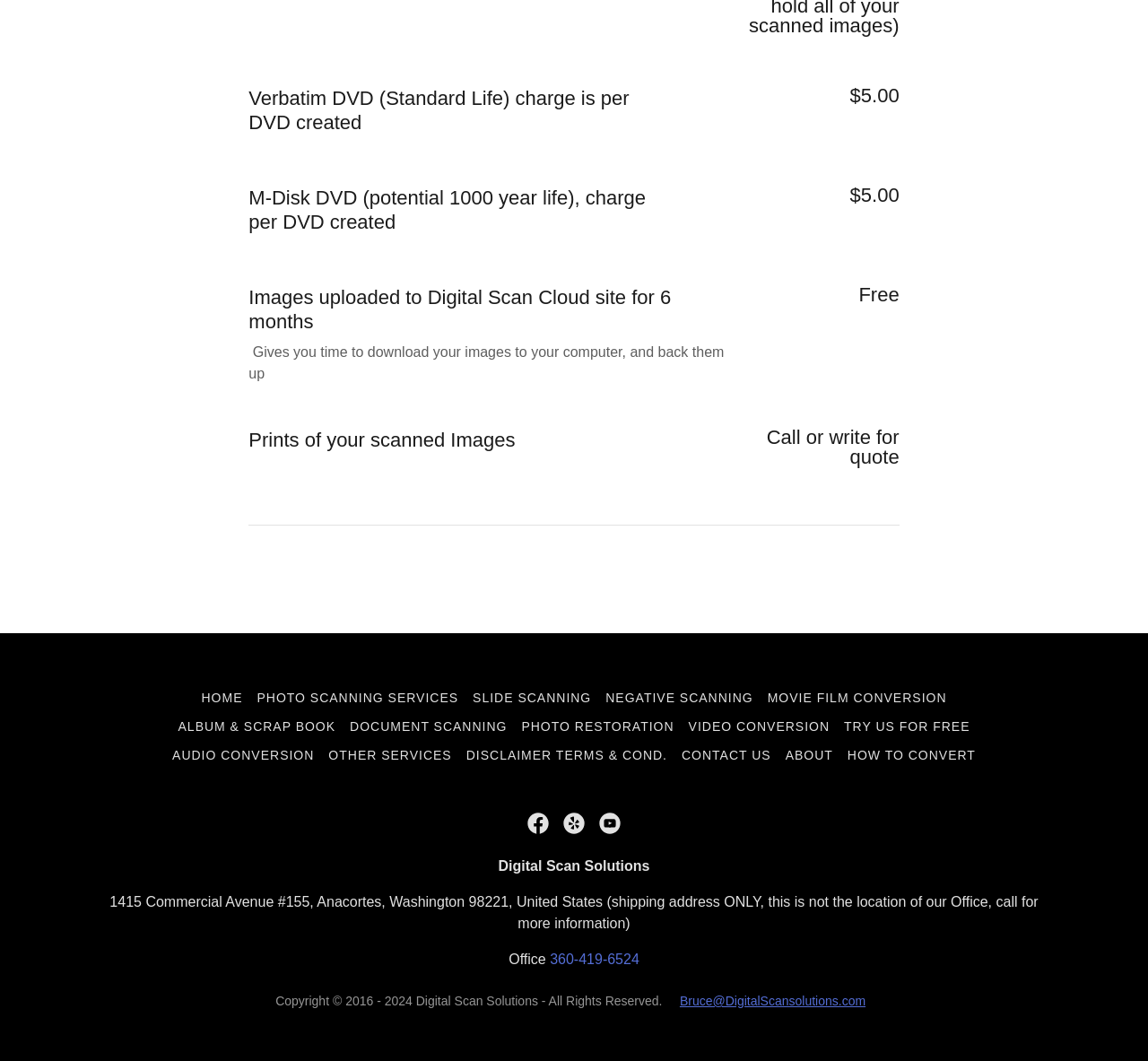Provide the bounding box coordinates of the HTML element described by the text: "Try Us for Free".

[0.729, 0.671, 0.851, 0.698]